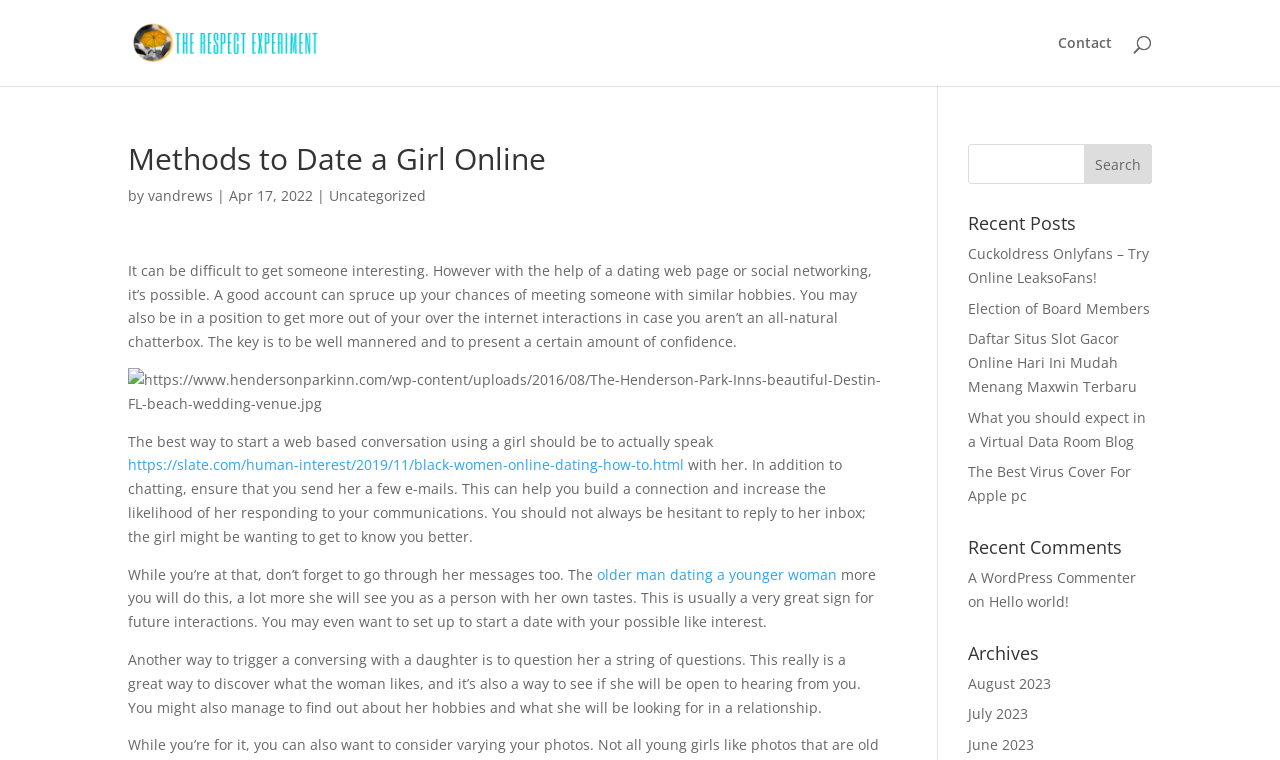Provide an in-depth caption for the webpage.

This webpage is about dating advice, specifically on how to date a girl online. At the top, there is a logo and a link to "The Respect Experiment" on the left, and a link to "Contact" on the right. Below the logo, there is a search bar that spans almost the entire width of the page.

The main content of the page is divided into two sections. On the left, there is a heading that reads "Methods to Date a Girl Online" followed by a brief description of the article and a photo of a beach wedding venue. The article provides tips on how to start a conversation with a girl online, including being well-mannered, showing confidence, and asking questions to discover her interests.

On the right, there are several sections, including "Recent Posts", "Recent Comments", and "Archives". The "Recent Posts" section lists several links to other articles, including "Cuckoldress Onlyfans", "Election of Board Members", and "The Best Virus Cover For Apple pc". The "Recent Comments" section shows a comment from "A WordPress Commenter" on the article "Hello world!". The "Archives" section lists links to articles from previous months, including August, July, and June 2023.

Throughout the page, there are several links to external websites and articles, including a link to an article on Slate about online dating for black women. The overall layout of the page is clean and easy to navigate, with clear headings and concise text.